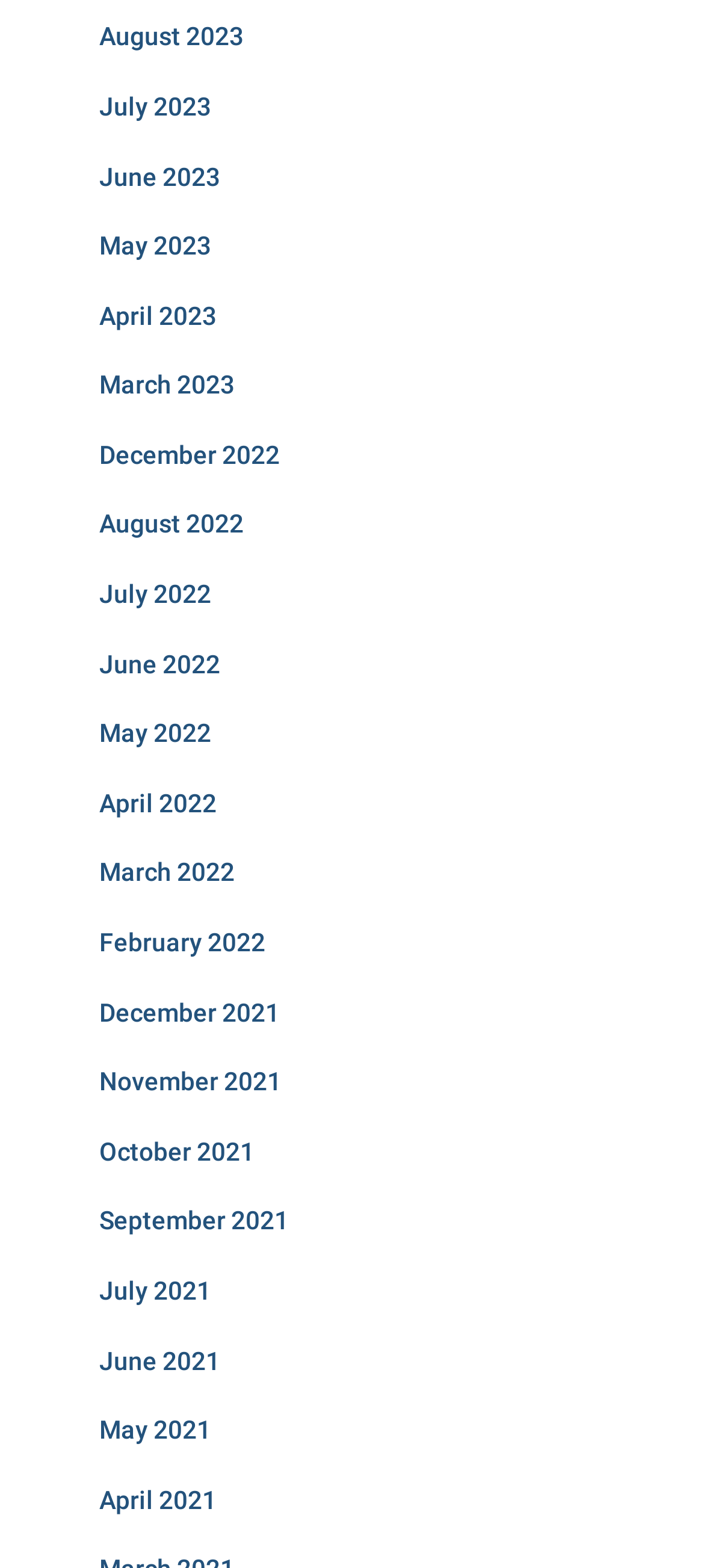What is the most recent month listed on the webpage?
Using the visual information from the image, give a one-word or short-phrase answer.

August 2023